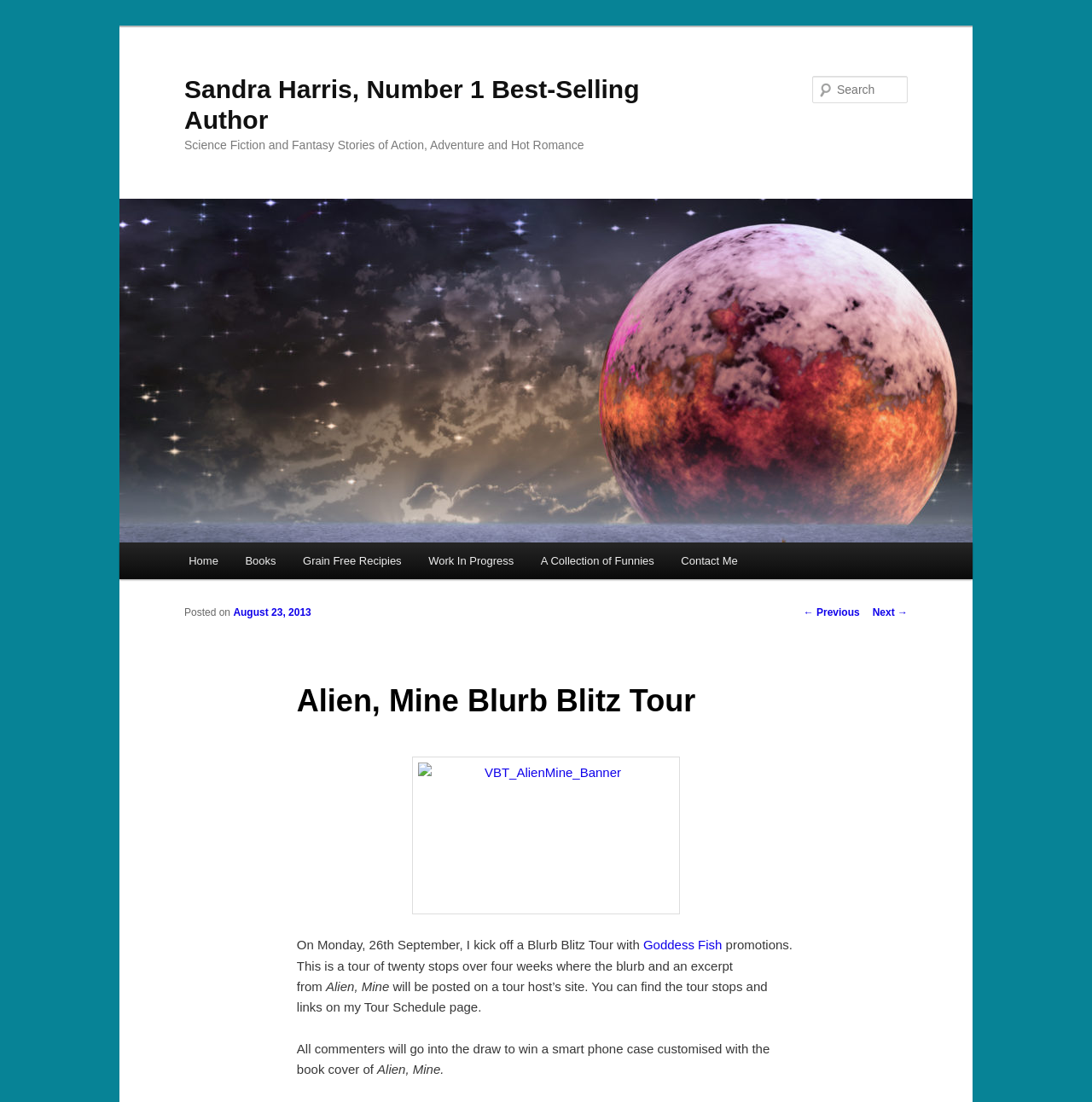Show the bounding box coordinates of the element that should be clicked to complete the task: "Read the previous post".

[0.736, 0.55, 0.787, 0.561]